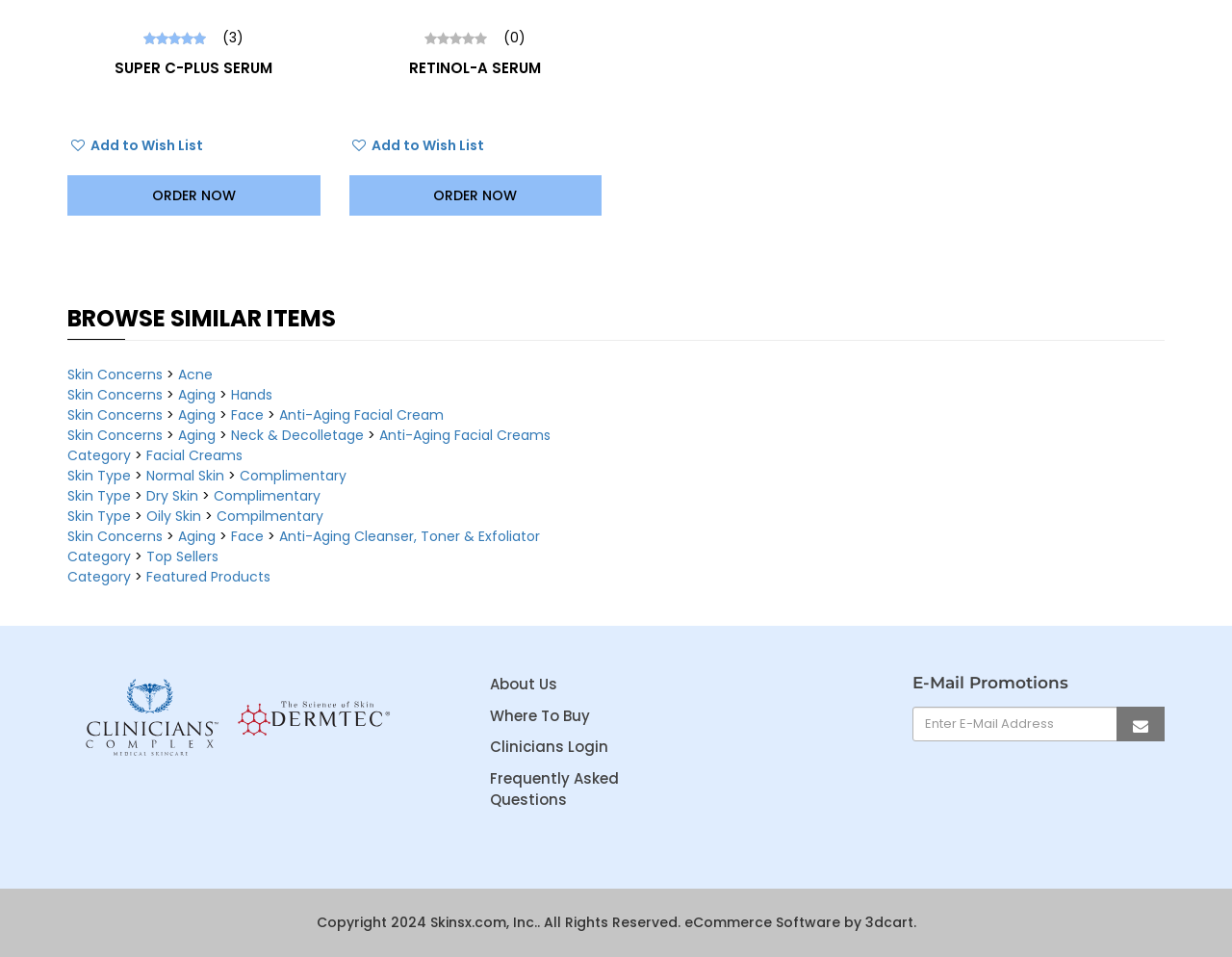How many products are displayed on this page?
Examine the image closely and answer the question with as much detail as possible.

I counted the number of product links on the page, which are 'SUPER C-PLUS SERUM' and 'RETINOL-A SERUM', and found that there are 2 products displayed.